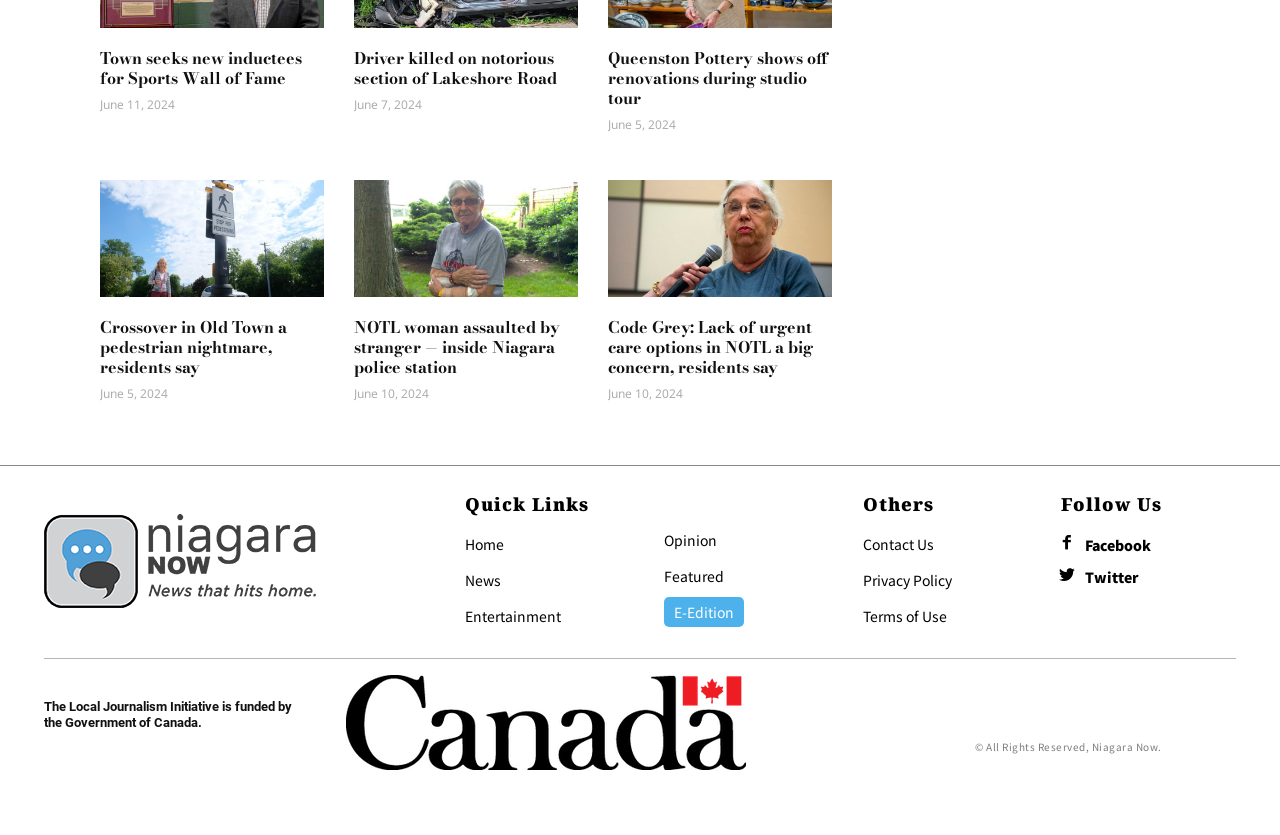Please find and report the bounding box coordinates of the element to click in order to perform the following action: "Visit the 'Home' page". The coordinates should be expressed as four float numbers between 0 and 1, in the format [left, top, right, bottom].

[0.364, 0.639, 0.394, 0.663]